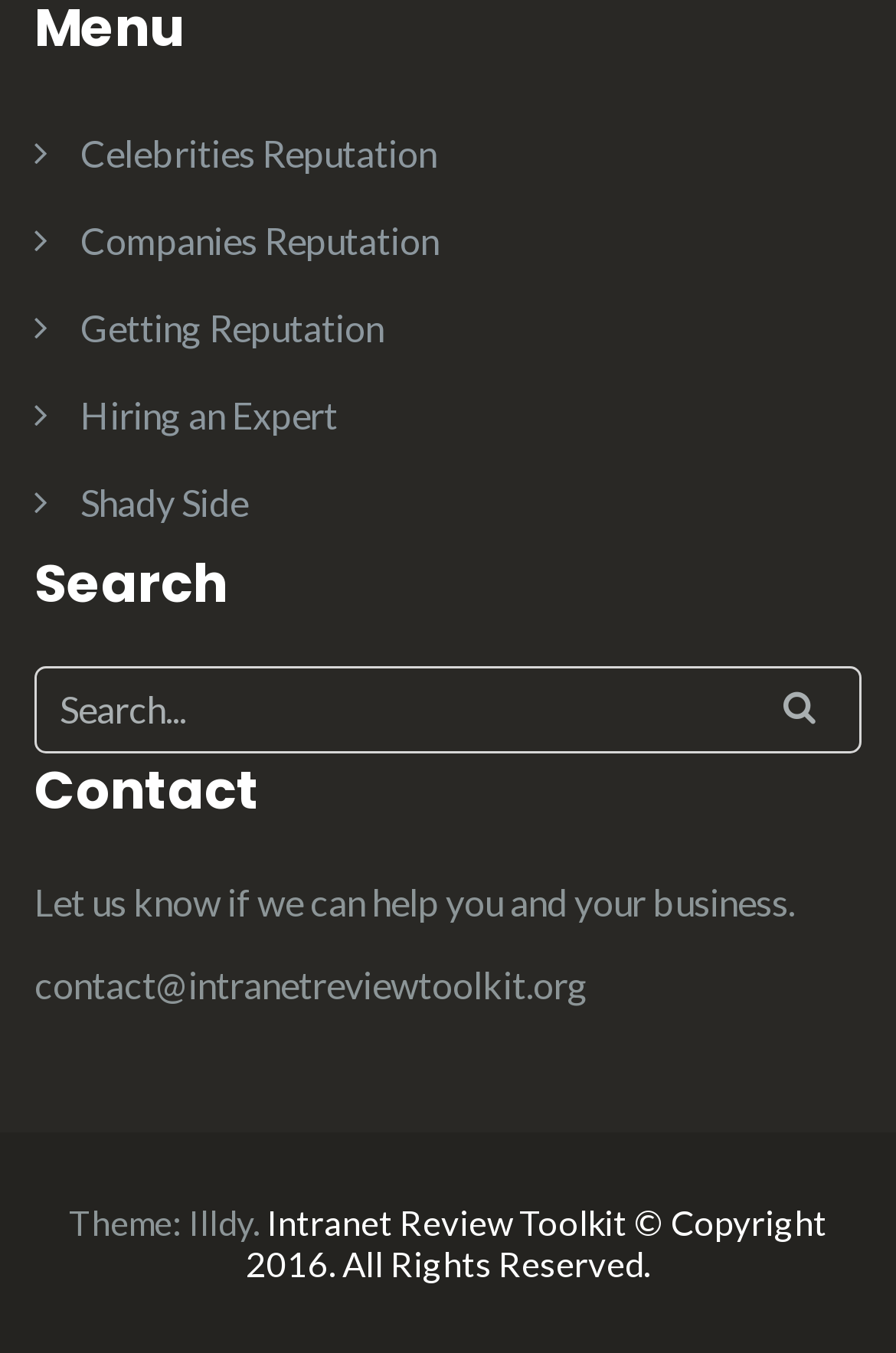Based on the image, provide a detailed and complete answer to the question: 
What is the contact email address?

The contact email address is 'contact@intranetreviewtoolkit.org' which is located below the 'Contact' heading and has a bounding box coordinate of [0.038, 0.711, 0.656, 0.744].